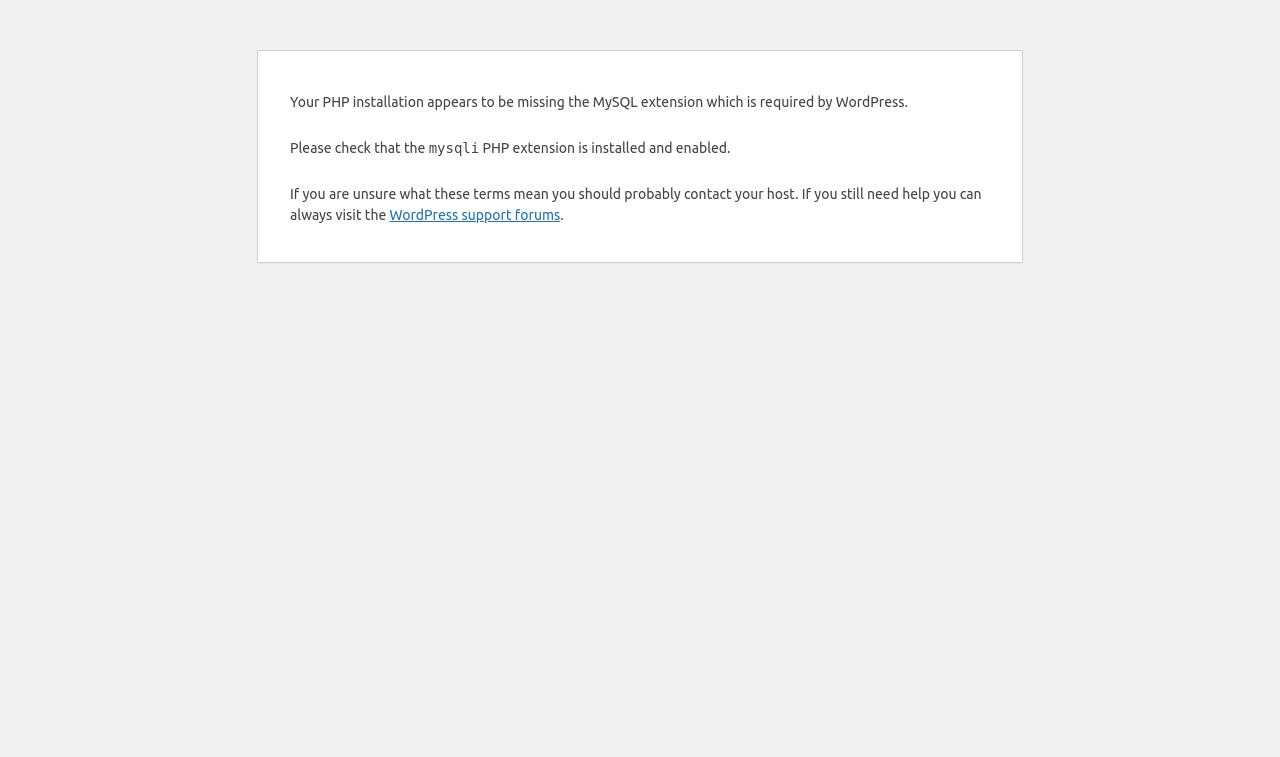Using the description "WordPress support forums", predict the bounding box of the relevant HTML element.

[0.304, 0.273, 0.438, 0.295]